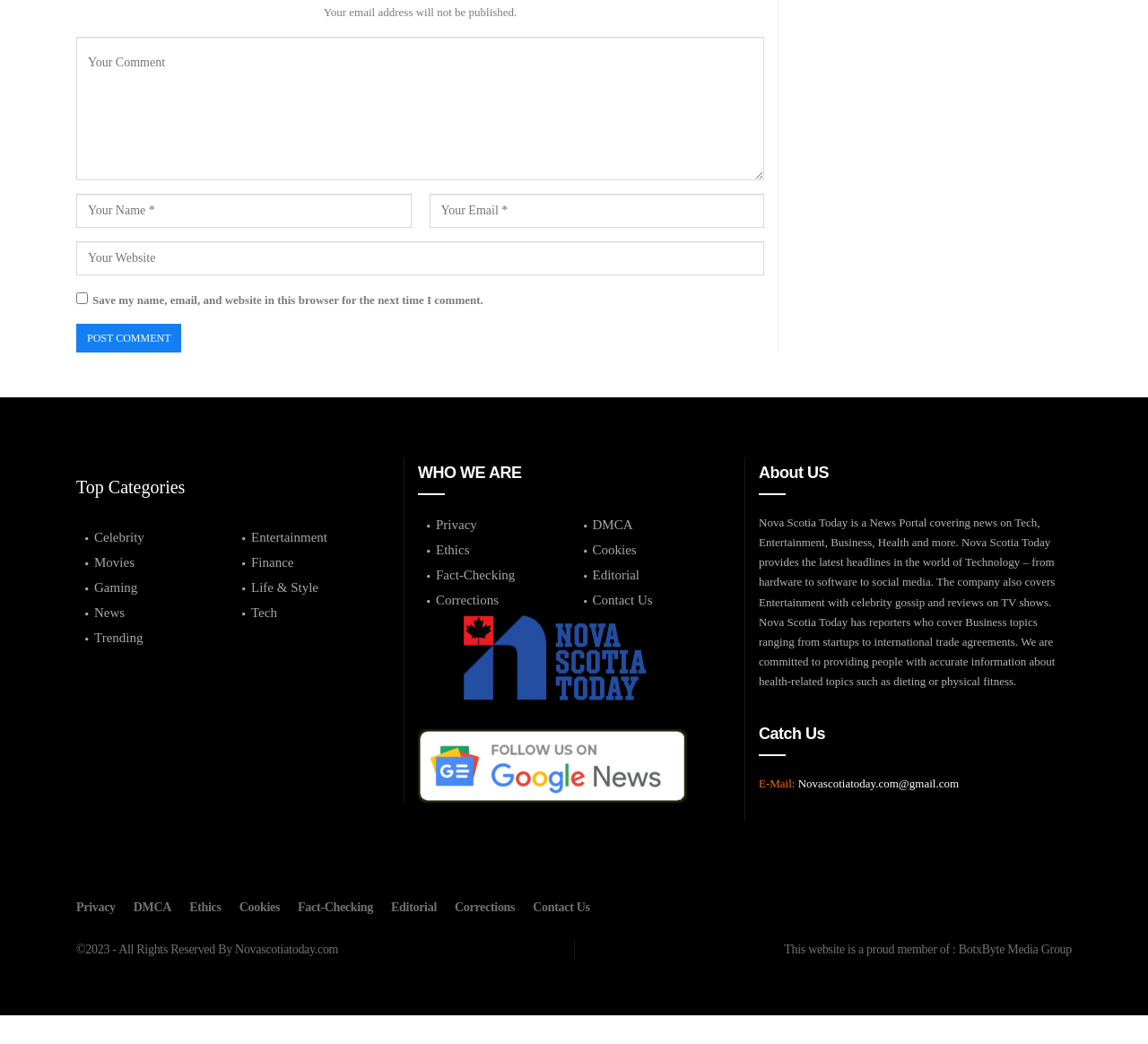What is the email address to contact Nova Scotia Today?
Please respond to the question with a detailed and informative answer.

The 'Catch Us' section provides an email address, 'Novascotiatoday.com@gmail.com', which suggests that users can contact Nova Scotia Today through this email address.